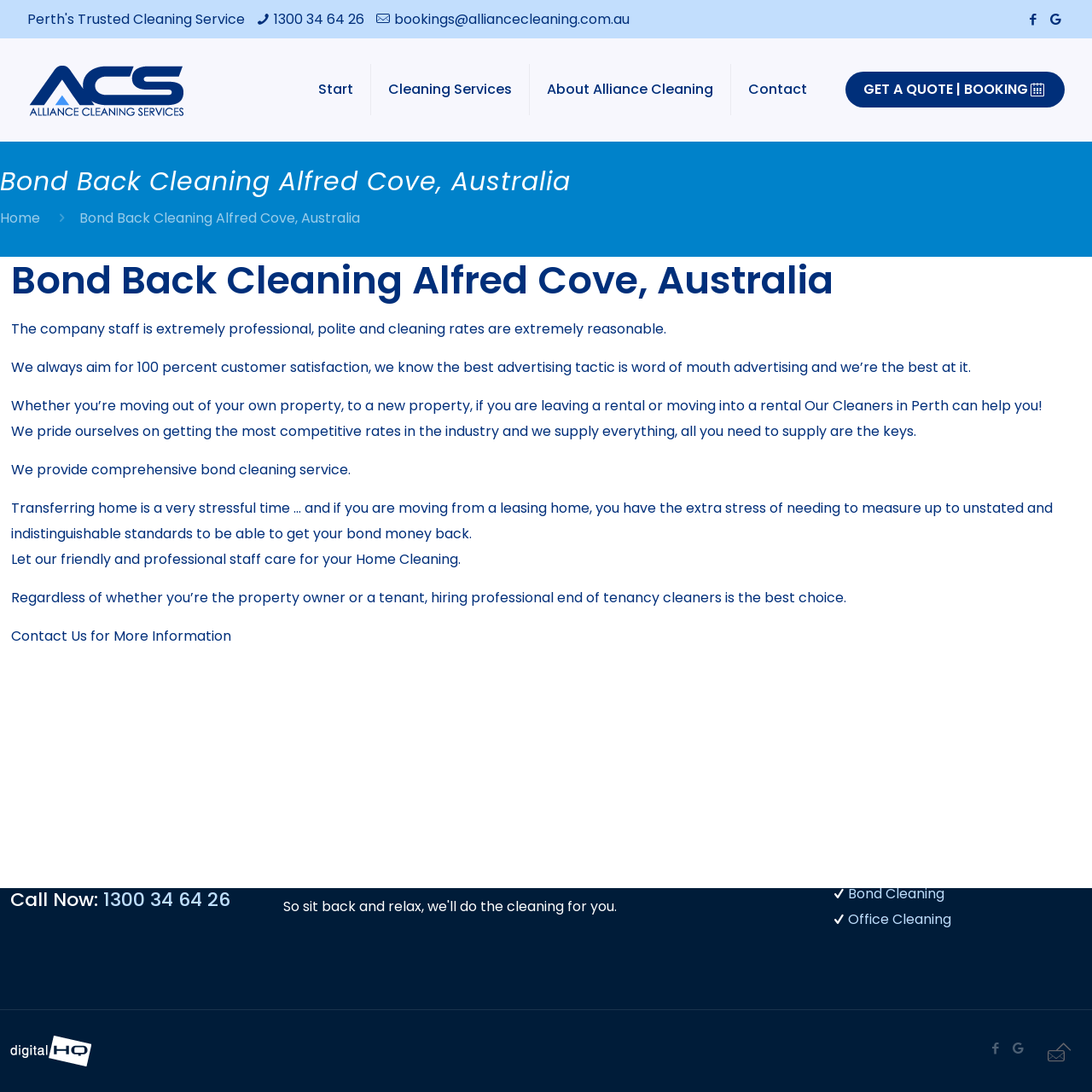Please provide the bounding box coordinates for the element that needs to be clicked to perform the instruction: "Learn about bond back cleaning". The coordinates must consist of four float numbers between 0 and 1, formatted as [left, top, right, bottom].

[0.01, 0.235, 0.99, 0.278]